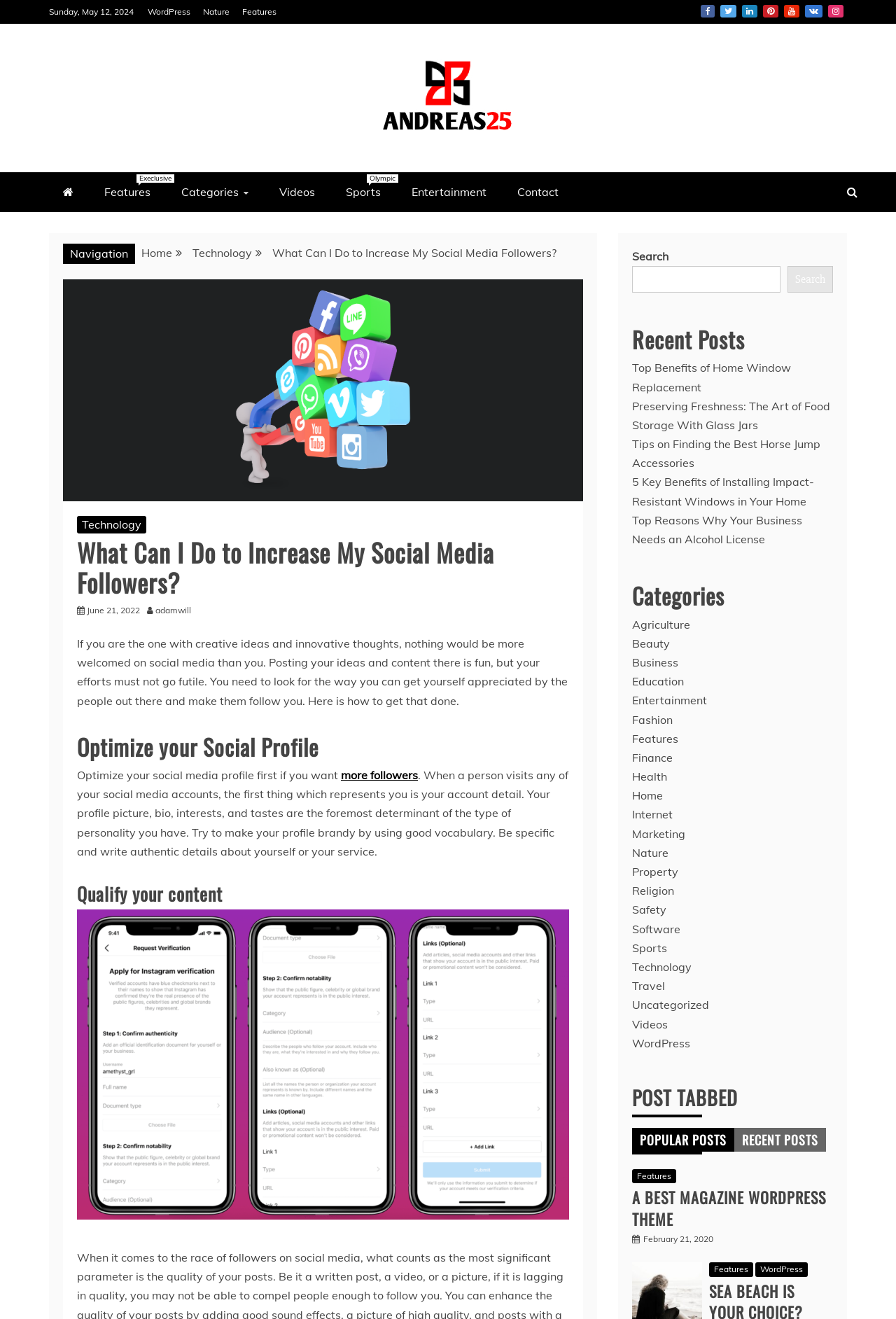Describe the webpage in detail, including text, images, and layout.

This webpage is about increasing social media followers, with a focus on creative ideas and innovative thoughts. At the top, there is a date "Sunday, May 12, 2024" and a series of links to various social media platforms, including Facebook, Twitter, and LinkedIn. Below this, there is a logo and a link to "ANDREAS25" on the left, and a navigation menu with links to "Features", "Categories", "Videos", and "Contact" on the right.

The main content of the page is divided into sections, starting with a header "What Can I Do to Increase My Social Media Followers?" followed by a brief introduction to the importance of optimizing social media profiles and creating quality content. There are three headings: "Optimize your Social Profile", "Qualify your content", and a figure below.

On the right side of the page, there is a search bar with a button, followed by a section titled "Recent Posts" with five links to different articles, including "Top Benefits of Home Window Replacement" and "Tips on Finding the Best Horse Jump Accessories". Below this, there is a section titled "Categories" with 20 links to various categories, such as "Agriculture", "Beauty", "Business", and "Technology".

At the bottom of the page, there is a section titled "POST TABBED" with a tab list that includes a tab "POPULAR POSTS" which is currently selected.